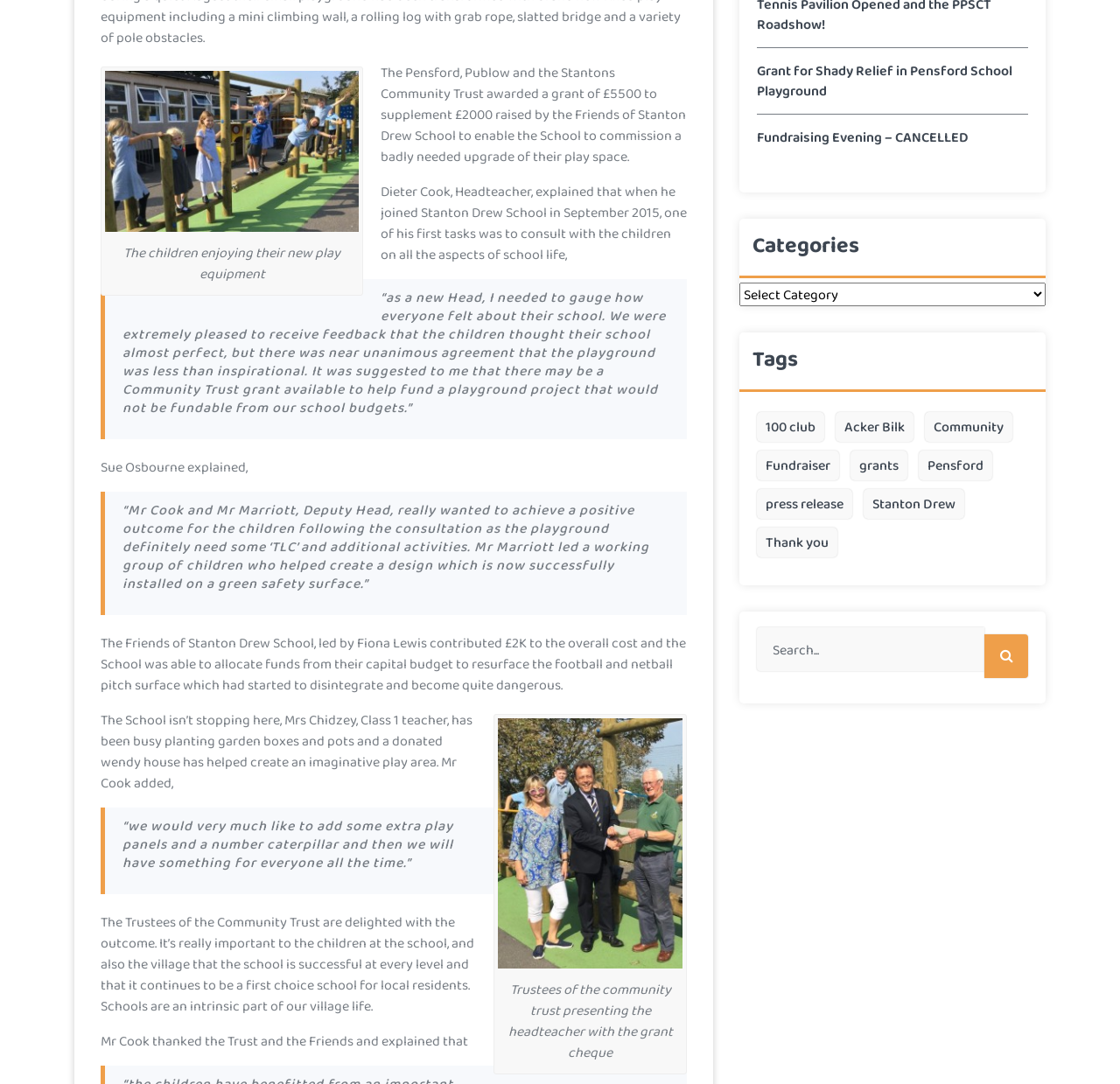Provide the bounding box coordinates, formatted as (top-left x, top-left y, bottom-right x, bottom-right y), with all values being floating point numbers between 0 and 1. Identify the bounding box of the UI element that matches the description: CONTACT US

None